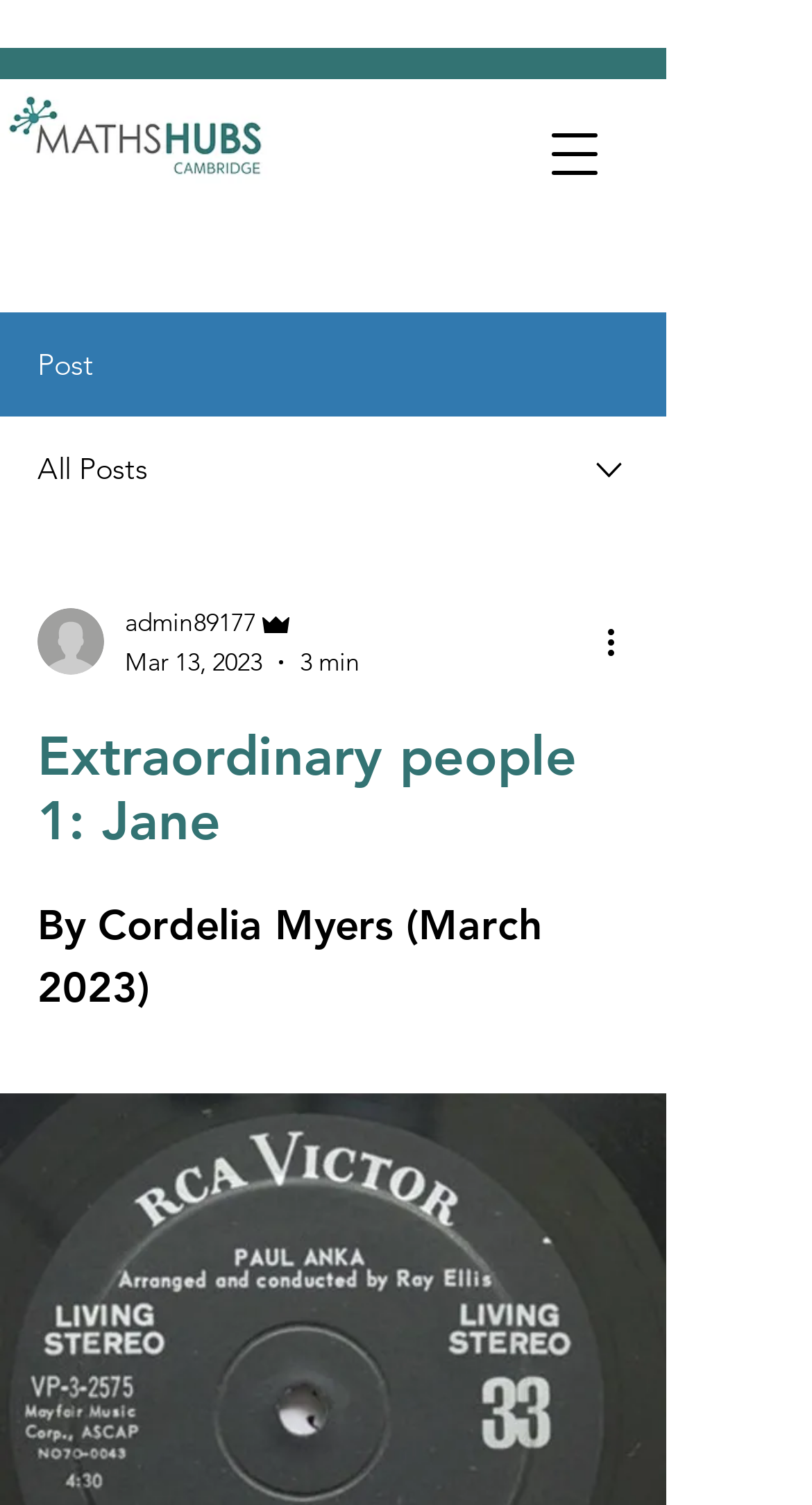What is the date of the post?
Using the image as a reference, answer with just one word or a short phrase.

Mar 13, 2023